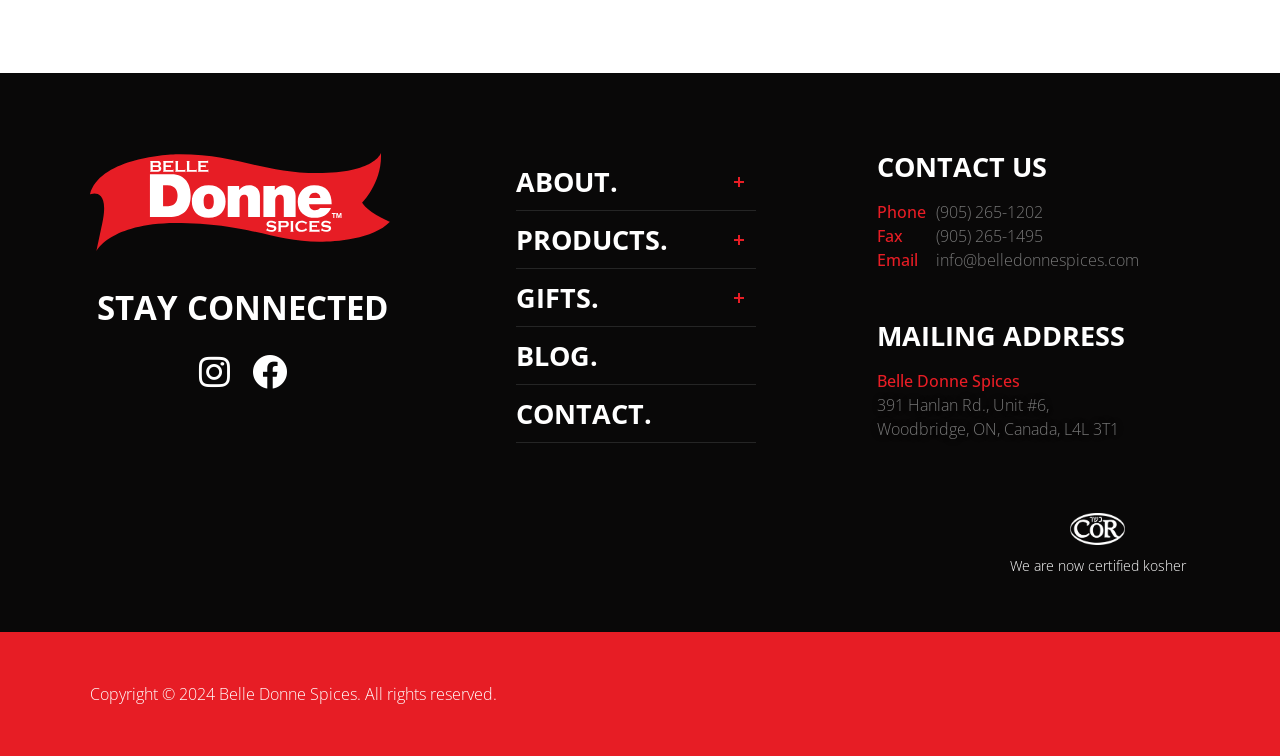Please identify the bounding box coordinates of the element that needs to be clicked to execute the following command: "Check the mailing address". Provide the bounding box using four float numbers between 0 and 1, formatted as [left, top, right, bottom].

[0.685, 0.49, 0.797, 0.519]